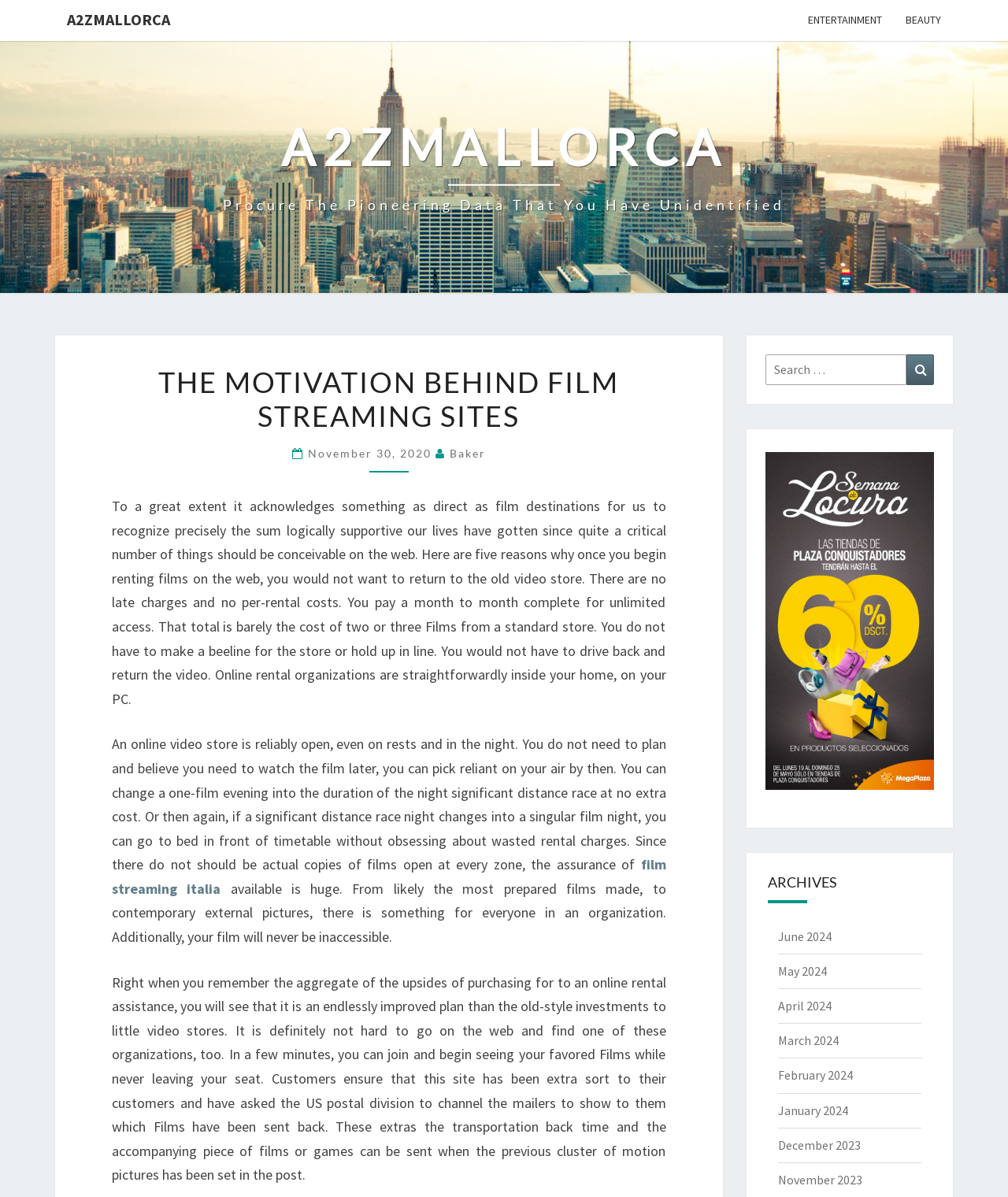Generate a thorough description of the webpage.

The webpage is about the motivation behind film streaming sites, specifically A2ZMALLORCA. At the top, there is a header section with links to "A2ZMALLORCA", "ENTERTAINMENT", and "BEAUTY". Below this, there is a prominent link to "A2ZMALLORCA Procure The Pioneering Data That You Have Unidentified" with a heading that repeats the site's name.

The main content of the page is divided into sections. The first section has a heading "THE MOTIVATION BEHIND FILM STREAMING SITES" followed by a subheading with the date "November 30, 2020" and the author's name "Baker". The text below explains the benefits of online film streaming, including the lack of late charges, unlimited access, and convenience.

The next section discusses the advantages of online video stores, such as being open 24/7, having a wide selection of films, and not having to worry about returning videos. There is also a link to "film streaming italia" in this section.

The page also has a search bar on the right side, with a button to search for specific content. Below the search bar, there is a section titled "ARCHIVES" with links to different months, from June 2024 to November 2023, suggesting that the site has a blog or article section with archived content.